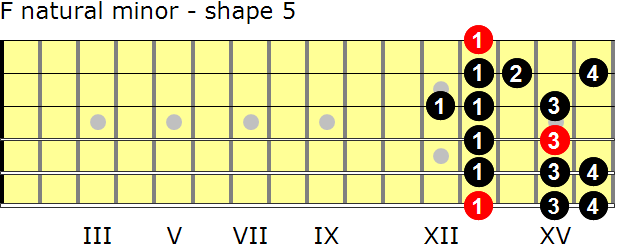What is the purpose of the diagram for guitarists?
Answer the question in as much detail as possible.

The caption explains that the diagram is particularly useful for guitarists looking to familiarize themselves with the F natural minor scale, as it clearly outlines where to place the fingers for optimal fingerings and transitions, aiding in understanding the scale structure for improvisation and composition within the key of F natural minor.